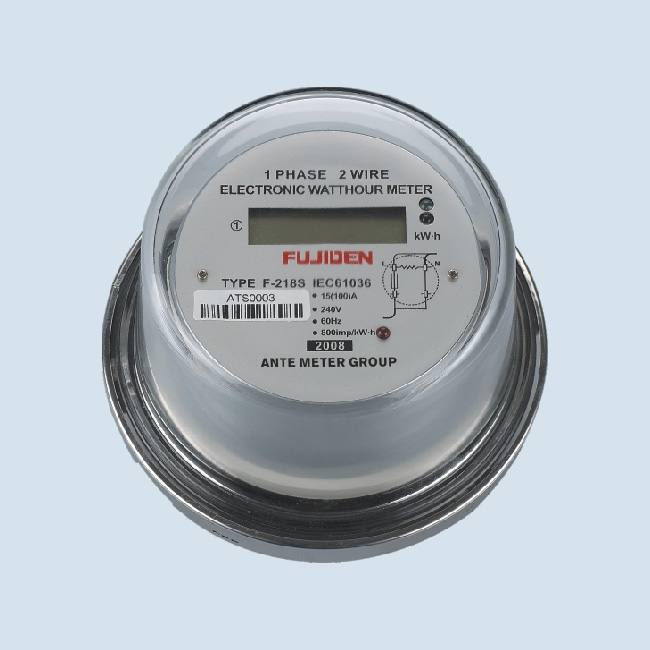What is the frequency of the voltage supported by the meter?
Answer the question with as much detail as possible.

The frequency of the voltage supported by the meter can be found by analyzing the specifications, which indicates that the meter operates at a voltage of 240V with a frequency of 60Hz.